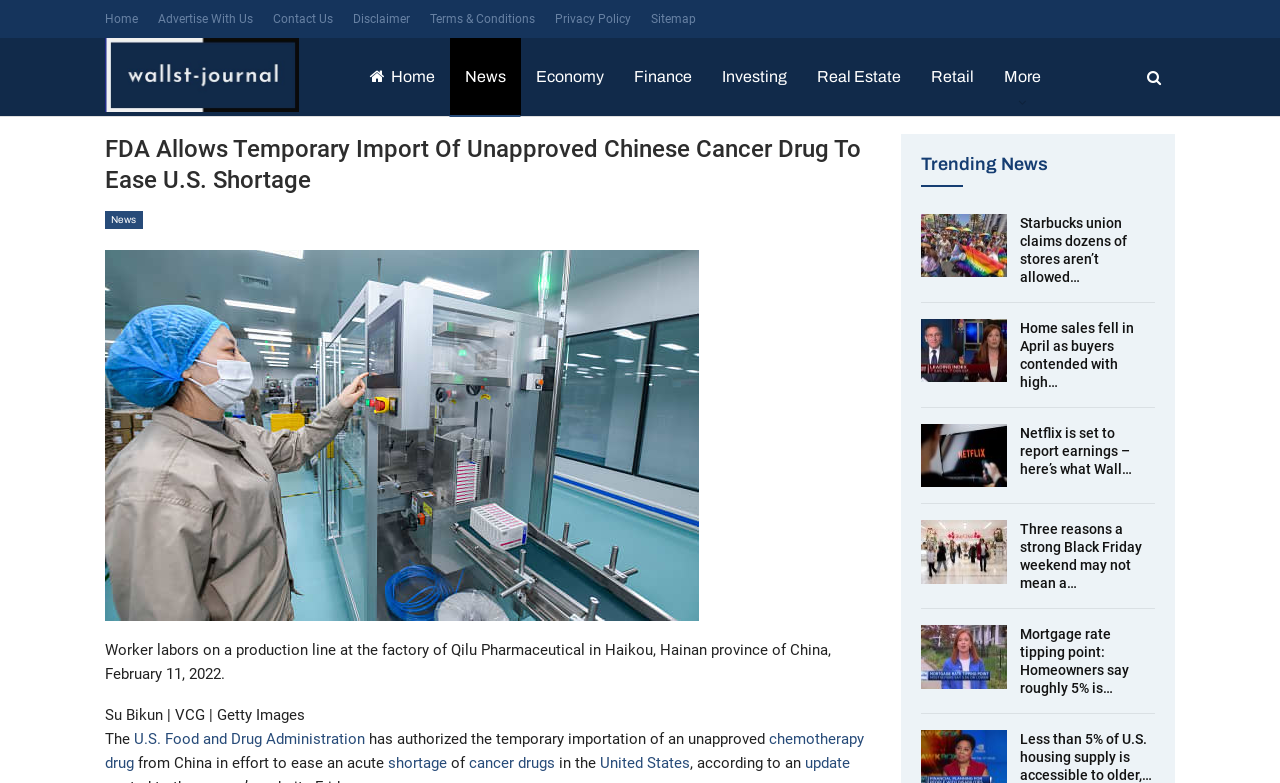Please find and provide the title of the webpage.

FDA Allows Temporary Import Of Unapproved Chinese Cancer Drug To Ease U.S. Shortage